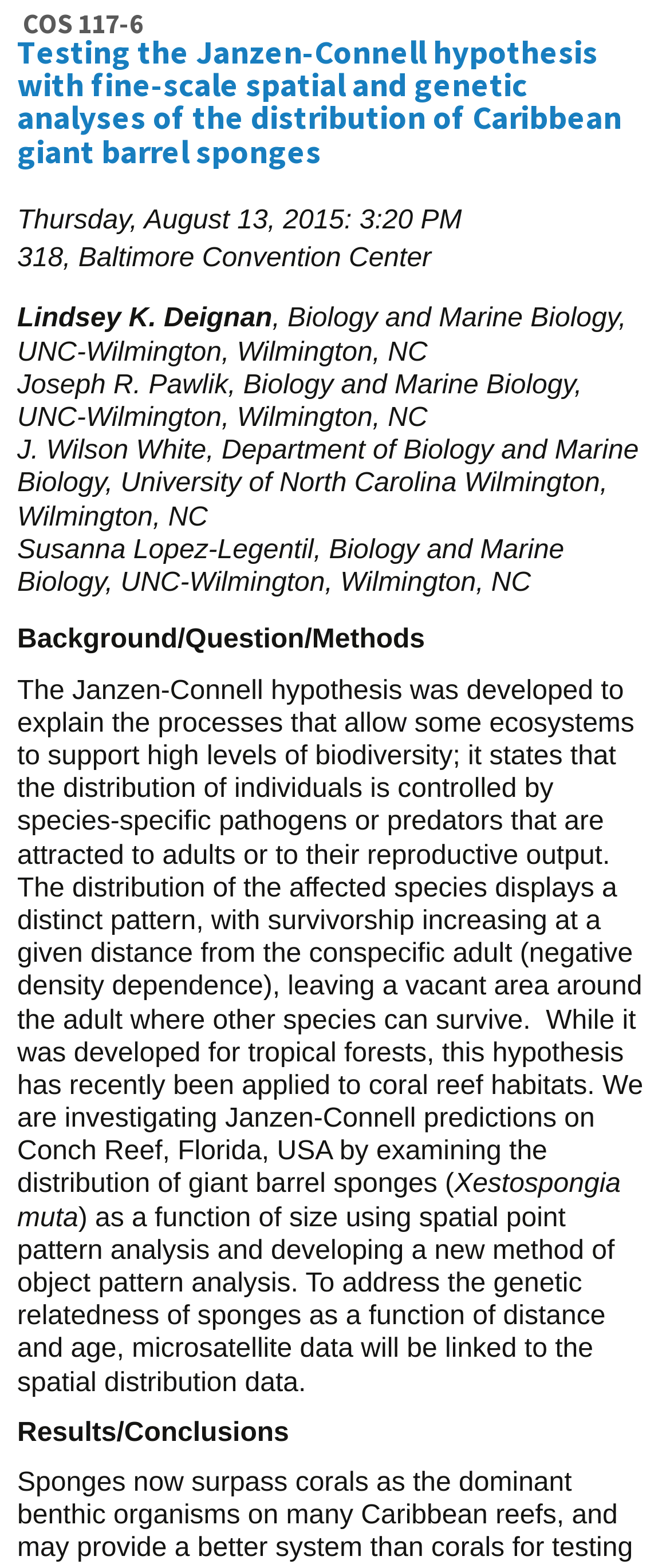What is the title of the presentation?
Based on the image, give a one-word or short phrase answer.

COS 117-6